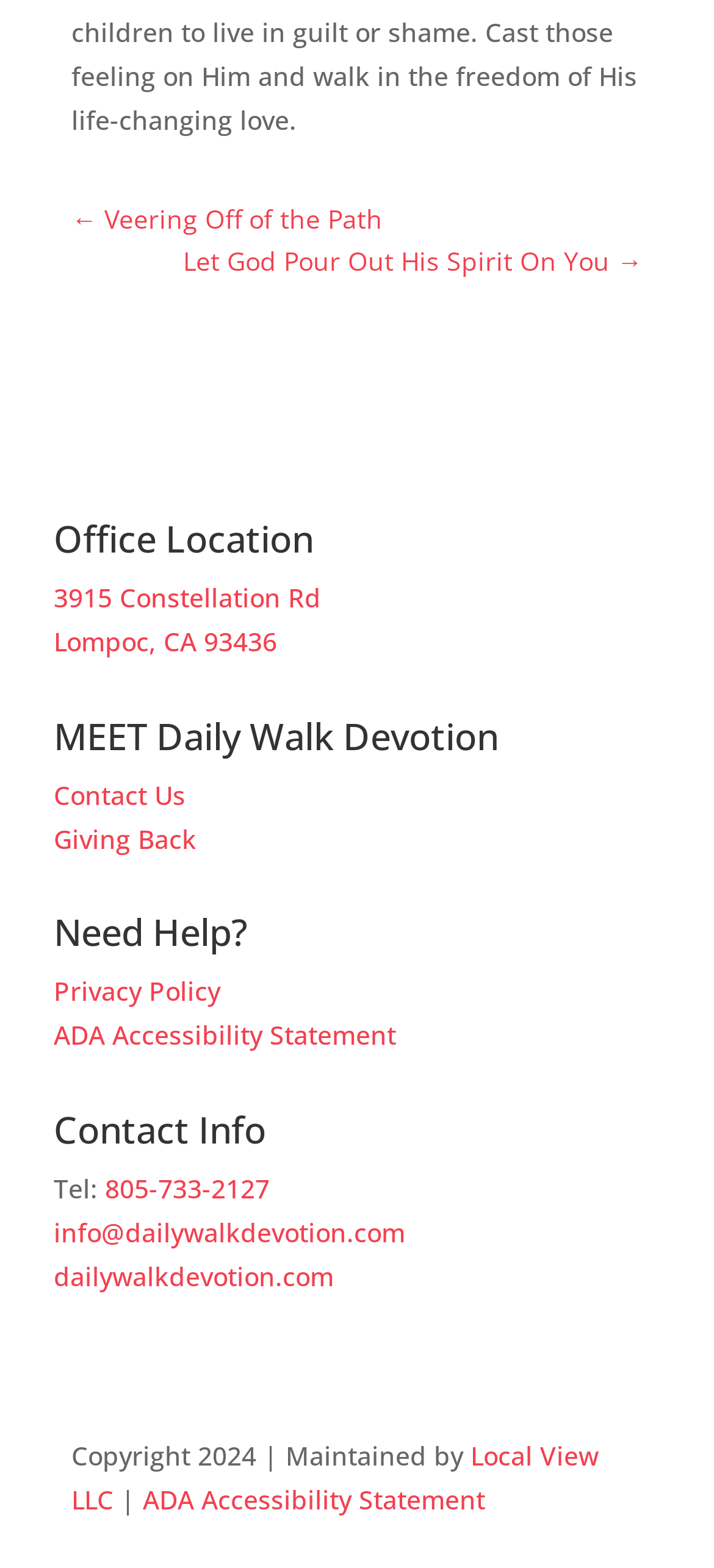Locate the bounding box coordinates of the clickable region to complete the following instruction: "Call the office."

[0.147, 0.747, 0.378, 0.769]